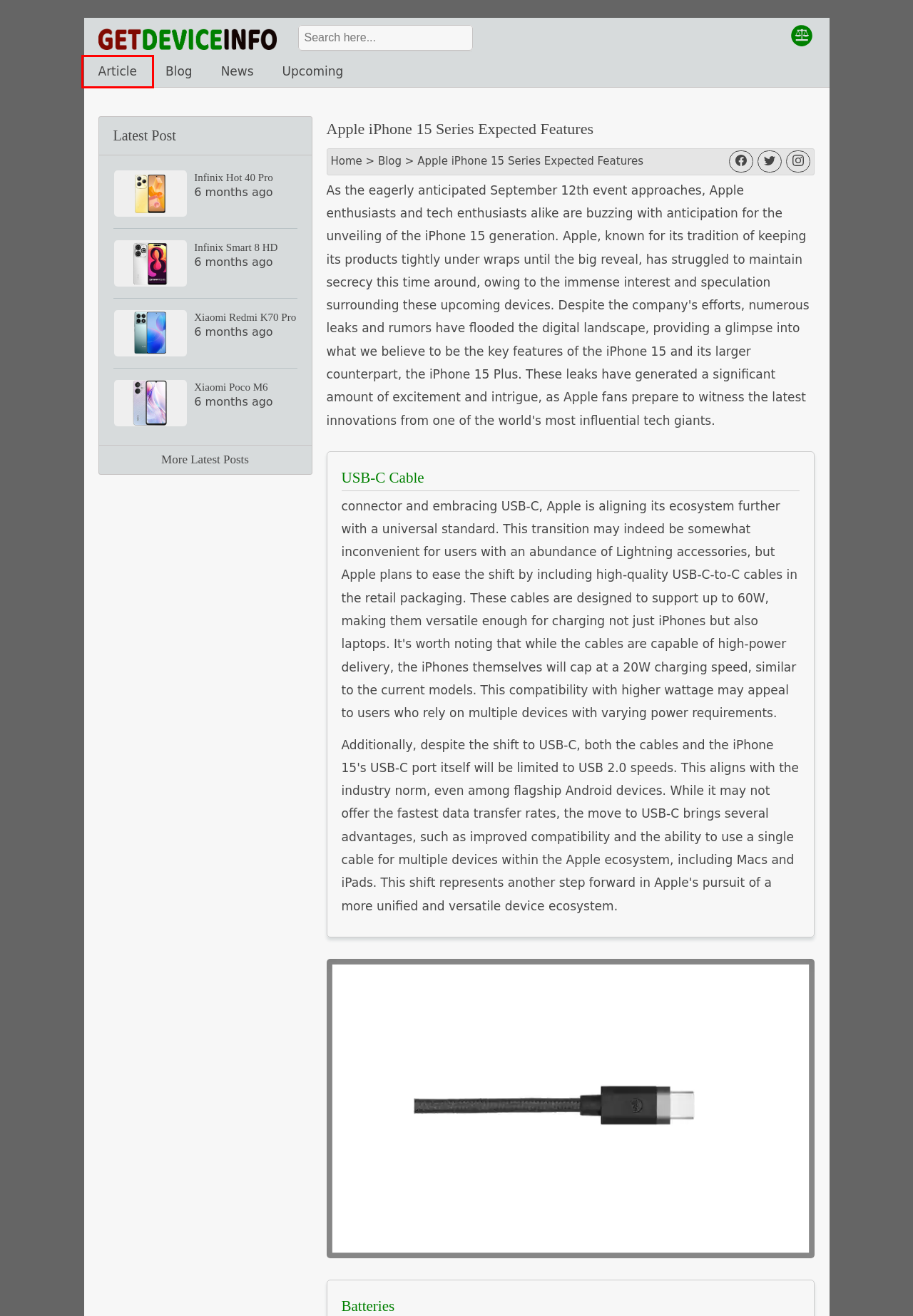You have been given a screenshot of a webpage with a red bounding box around a UI element. Select the most appropriate webpage description for the new webpage that appears after clicking the element within the red bounding box. The choices are:
A. Latest Post - Get Device Info
B. News - Get Device Info
C. Get Device Info - Smartphone and Smart Gadget Review Platform
D. Privacy Policy - Get Device Info
E. About us - Get Device Info
F. Article - Get Device Info
G. Contact Us - Get Device Info
H. Upcoming Mobiles - Get Device Info

F